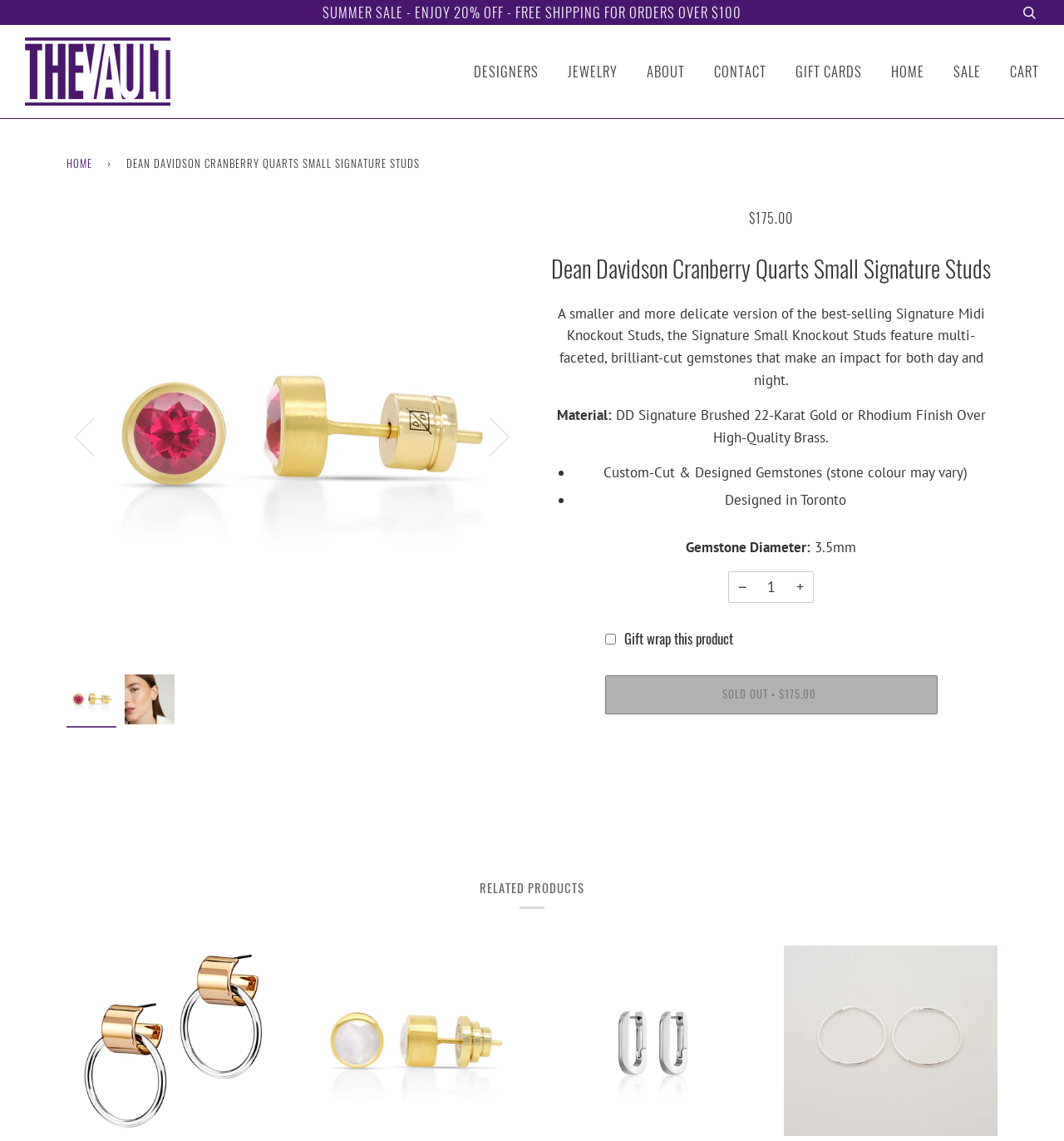Please determine the bounding box coordinates of the clickable area required to carry out the following instruction: "Search for products". The coordinates must be four float numbers between 0 and 1, represented as [left, top, right, bottom].

[0.957, 0.001, 0.977, 0.02]